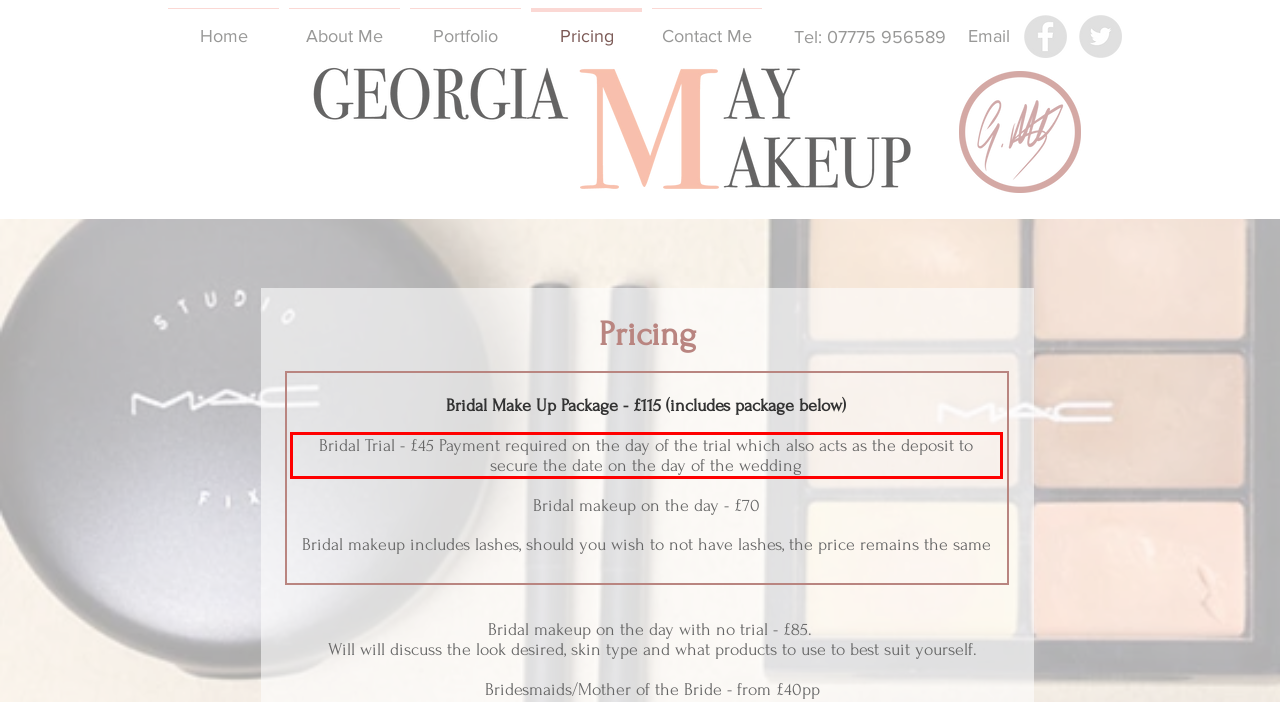Please look at the screenshot provided and find the red bounding box. Extract the text content contained within this bounding box.

Bridal Trial - £45 Payment required on the day of the trial which also acts as the deposit to secure the date on the day of the wedding